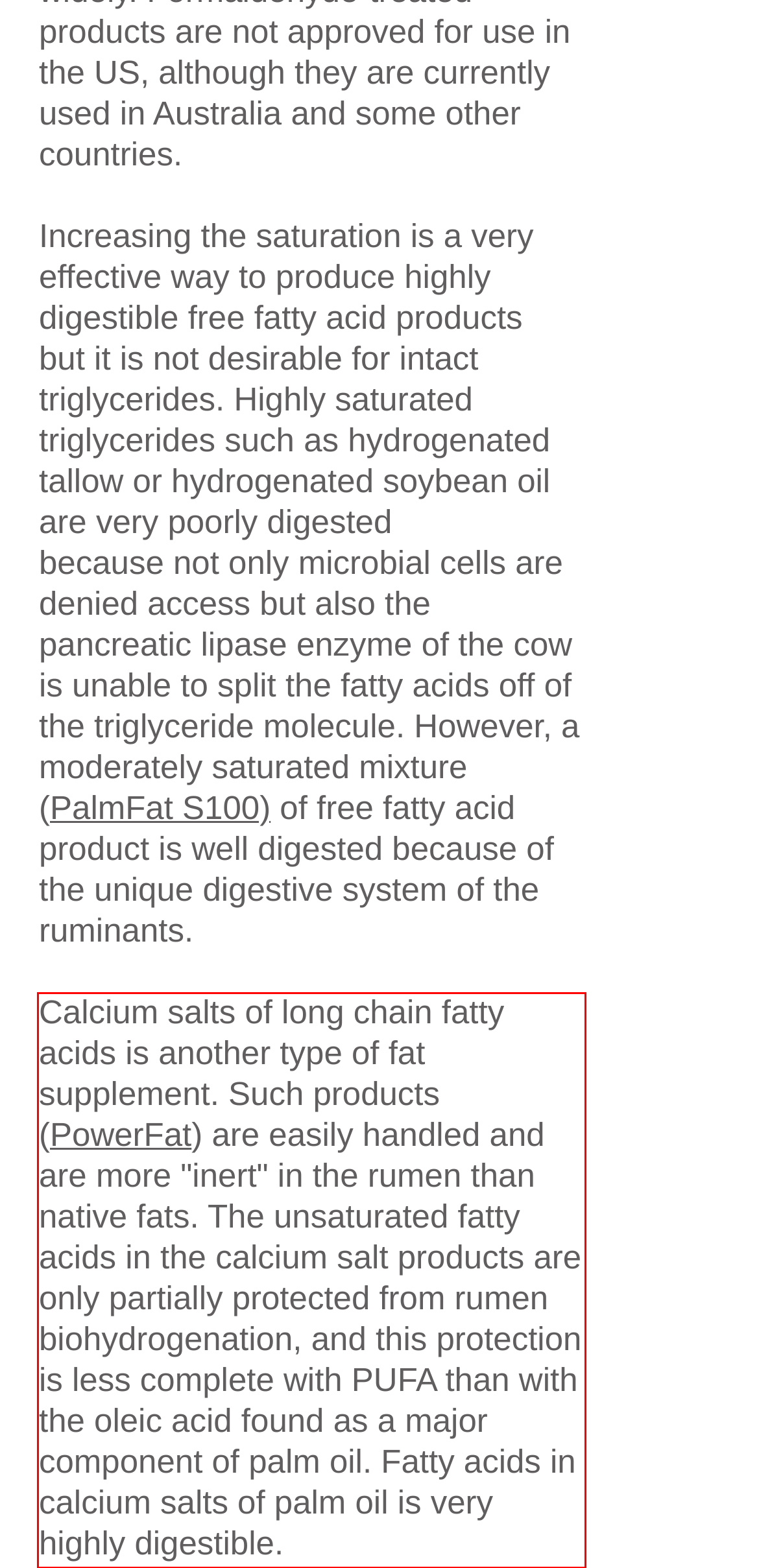Look at the webpage screenshot and recognize the text inside the red bounding box.

Calcium salts of long chain fatty acids is another type of fat supplement. Such products (PowerFat) are easily handled and are more "inert" in the rumen than native fats. The unsaturated fatty acids in the calcium salt products are only partially protected from rumen biohydrogenation, and this protection is less complete with PUFA than with the oleic acid found as a major component of palm oil. Fatty acids in calcium salts of palm oil is very highly digestible.